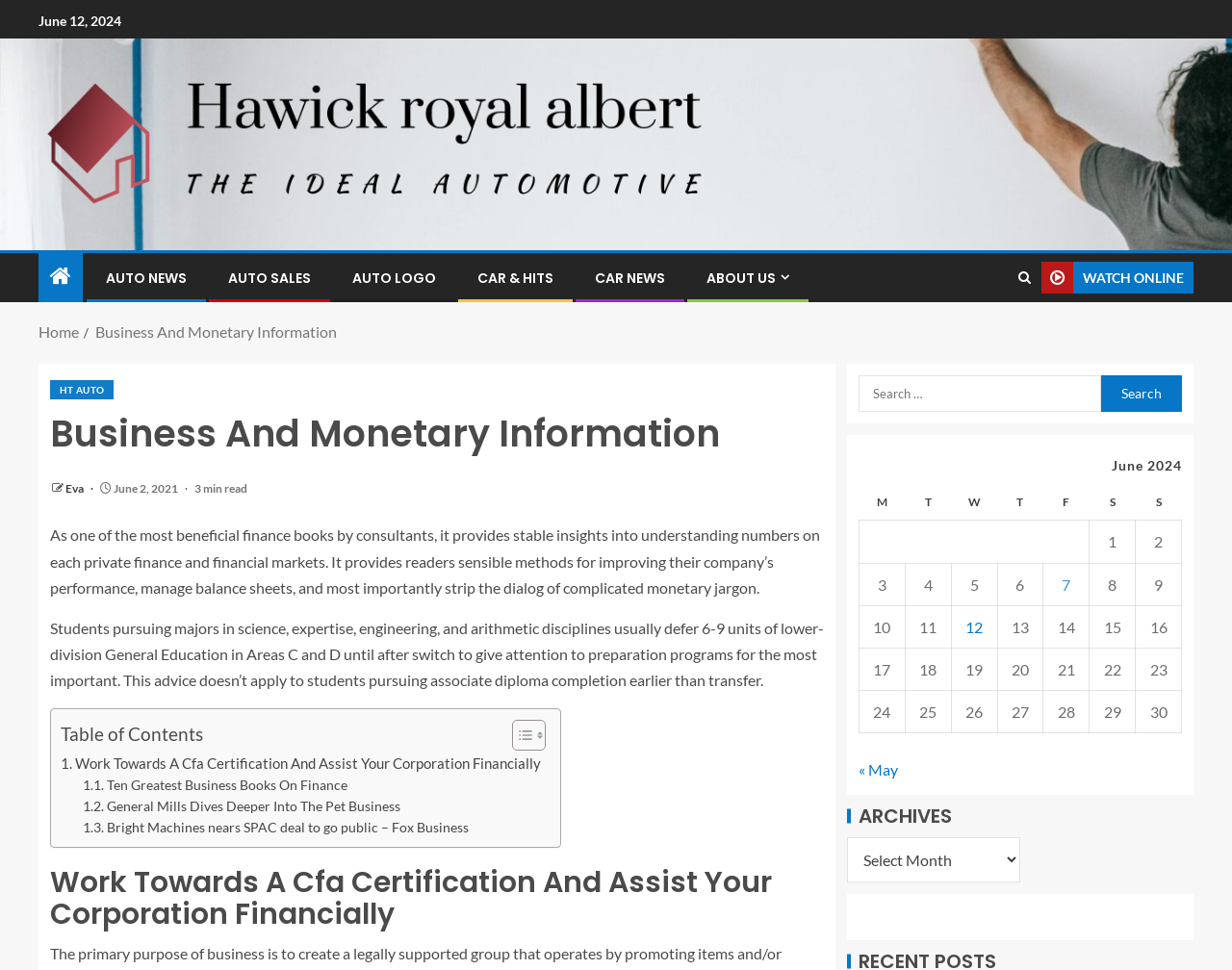Refer to the image and provide an in-depth answer to the question: 
What is the date displayed at the top of the webpage?

The date is displayed at the top of the webpage, which can be found in the StaticText element with the text 'June 12, 2024' and bounding box coordinates [0.031, 0.013, 0.098, 0.03].